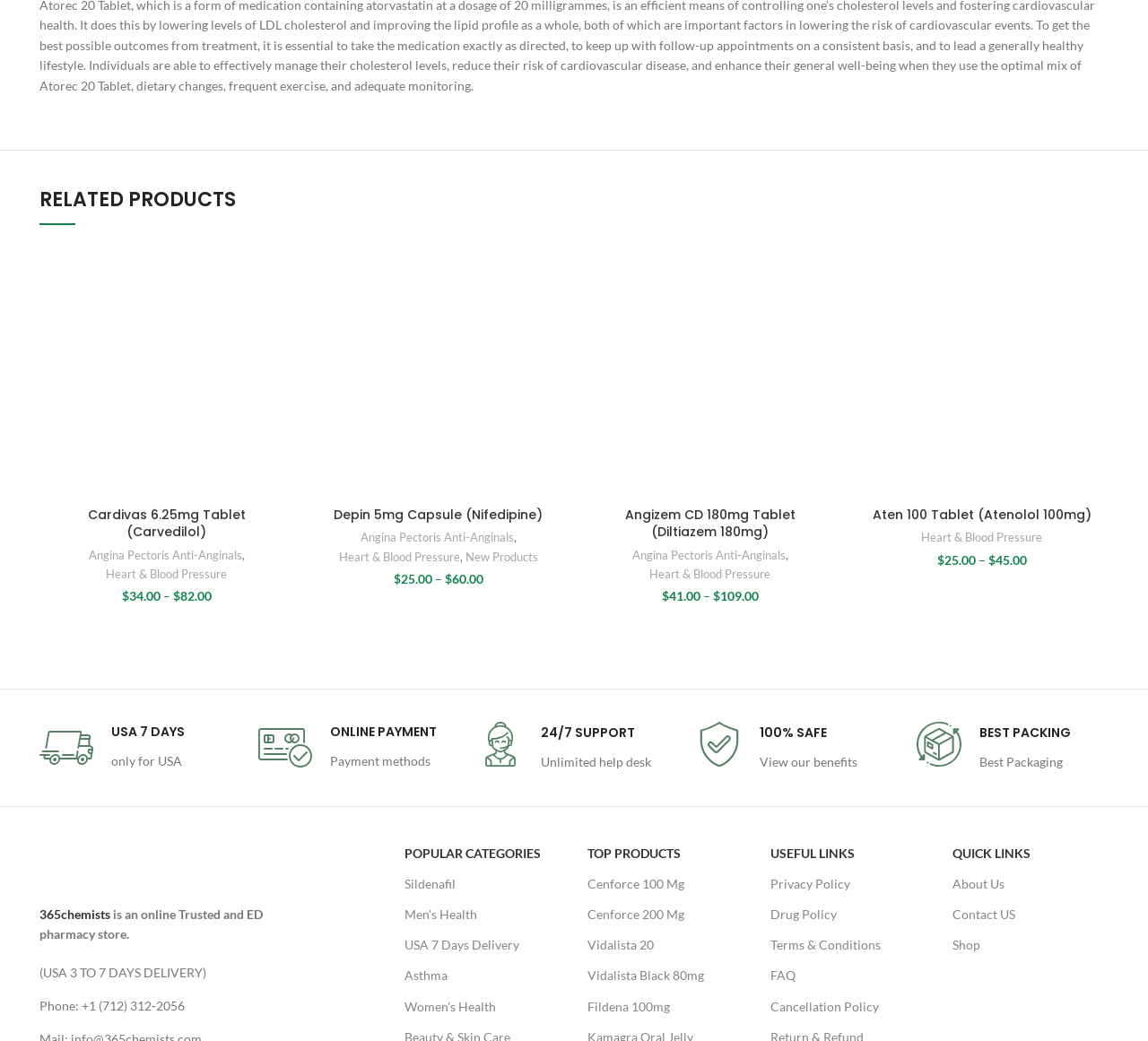Locate the bounding box coordinates of the area that needs to be clicked to fulfill the following instruction: "Compare Cardivas-6.25-Carvedilol-Tablets-6.25mg". The coordinates should be in the format of four float numbers between 0 and 1, namely [left, top, right, bottom].

[0.22, 0.484, 0.248, 0.514]